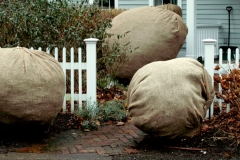Elaborate on the details you observe in the image.

In this intriguing photograph, several large burlap-wrapped objects, possibly boulders or decorative planters, are positioned in a landscaped yard near a white picket fence. The scene captures a blend of natural beauty and artistic placement, with the rounded forms creating a striking visual contrast against the structured background of the fence and the subtle greenery surrounding them. The textures of the burlap material are prominently displayed, adding an organic element to the otherwise orderly environment, while the muted colors contribute to a serene and contemplative atmosphere.